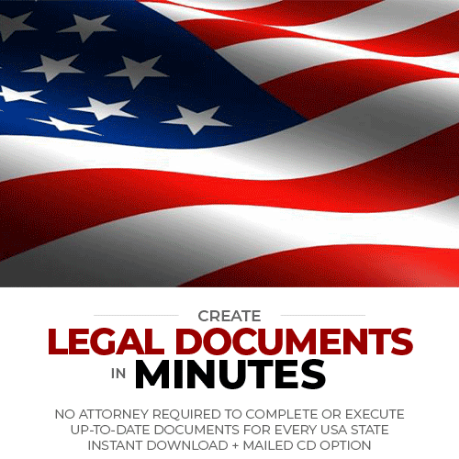What is the main benefit of the service?
Use the information from the image to give a detailed answer to the question.

The bold message 'CREATE LEGAL DOCUMENTS IN MINUTES' emphasizes the convenience and efficiency of the service, allowing users to obtain legal documents quickly and easily without the need for an attorney.